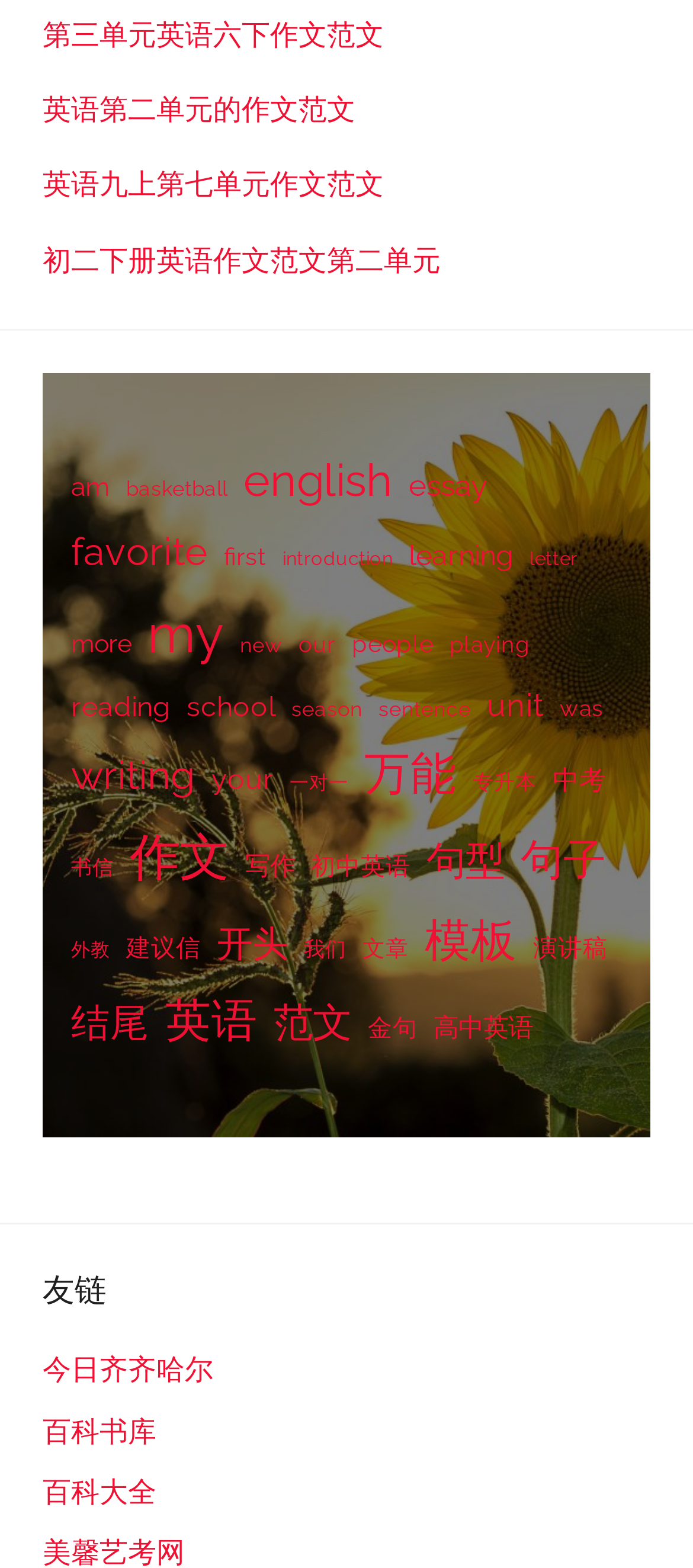Identify the bounding box coordinates for the element you need to click to achieve the following task: "visit '今日齐齐哈尔' website". The coordinates must be four float values ranging from 0 to 1, formatted as [left, top, right, bottom].

[0.062, 0.863, 0.308, 0.884]